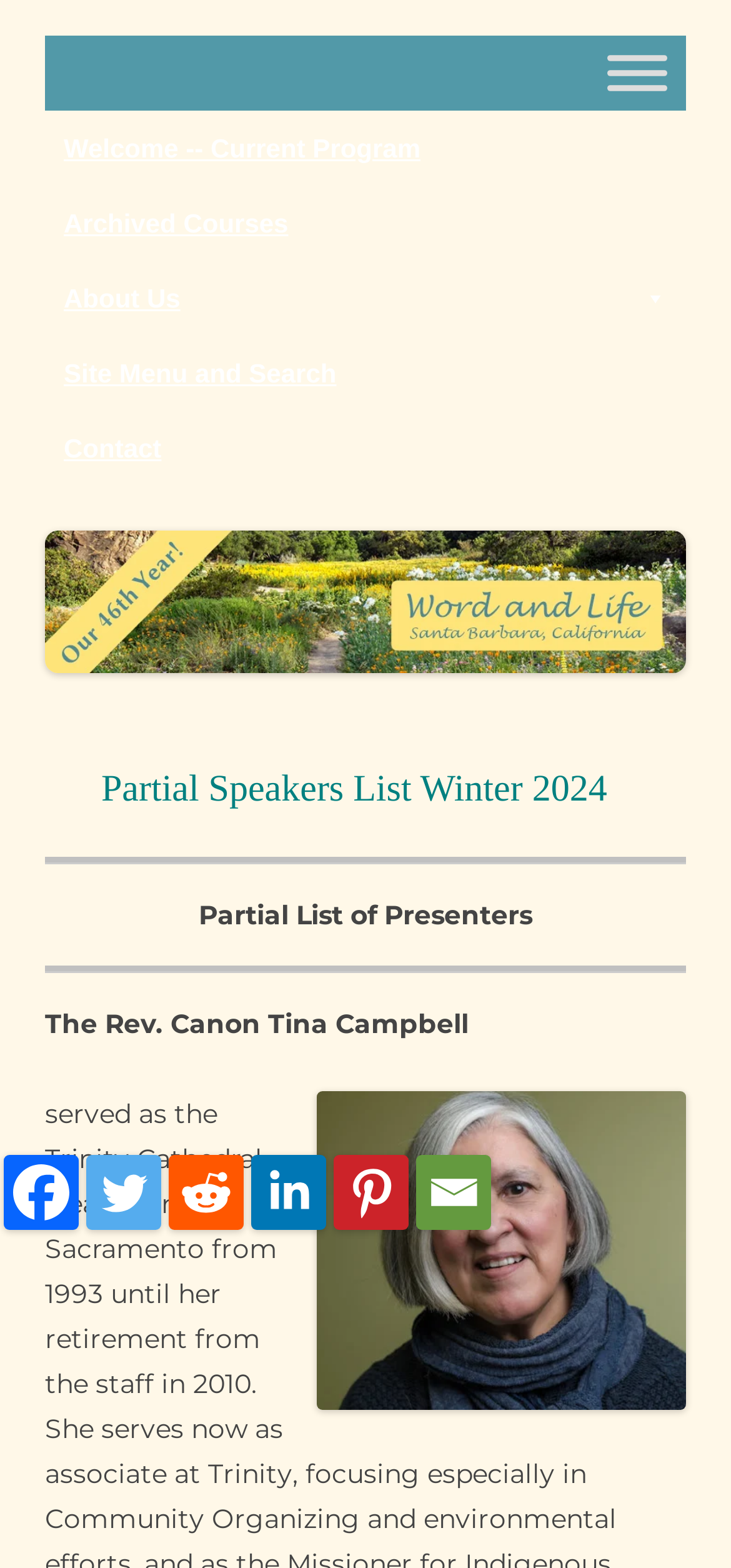Determine the bounding box coordinates for the HTML element mentioned in the following description: "aria-label="Toggle Menu"". The coordinates should be a list of four floats ranging from 0 to 1, represented as [left, top, right, bottom].

[0.831, 0.035, 0.913, 0.058]